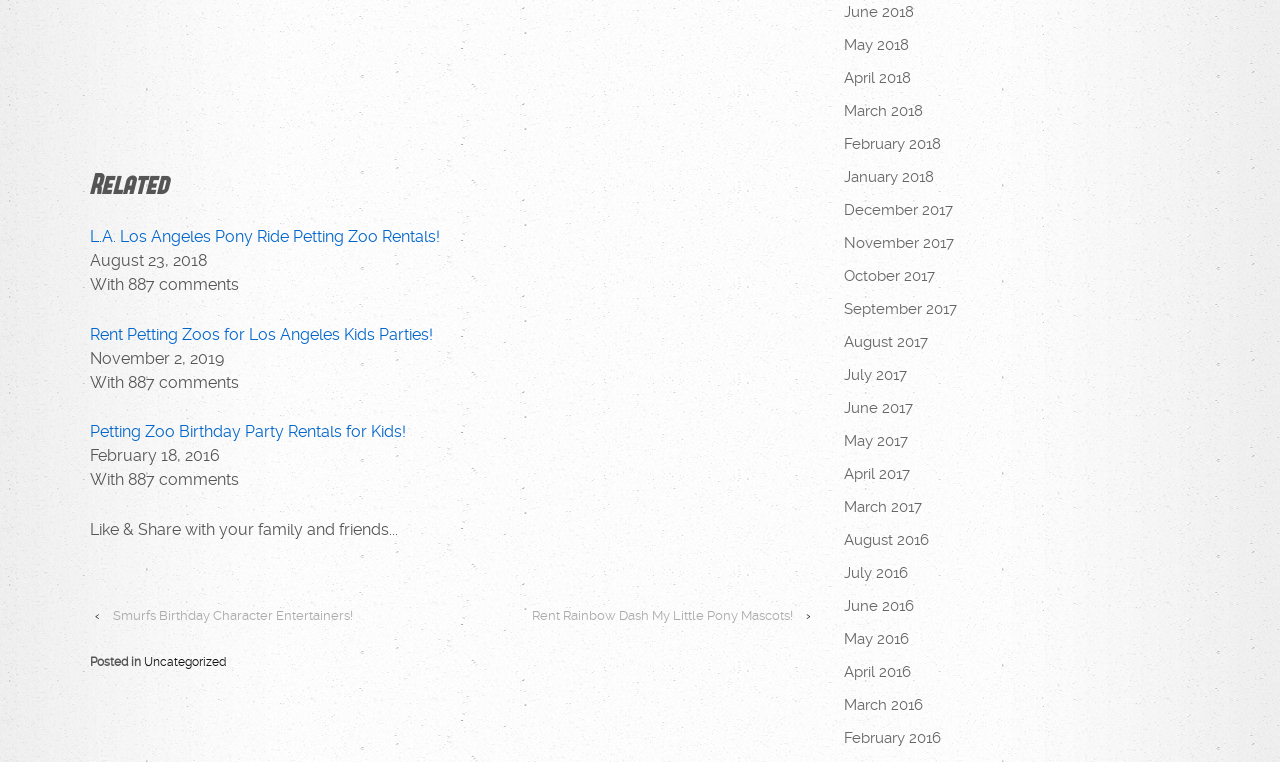How many comments does the first post have?
Using the image, respond with a single word or phrase.

887